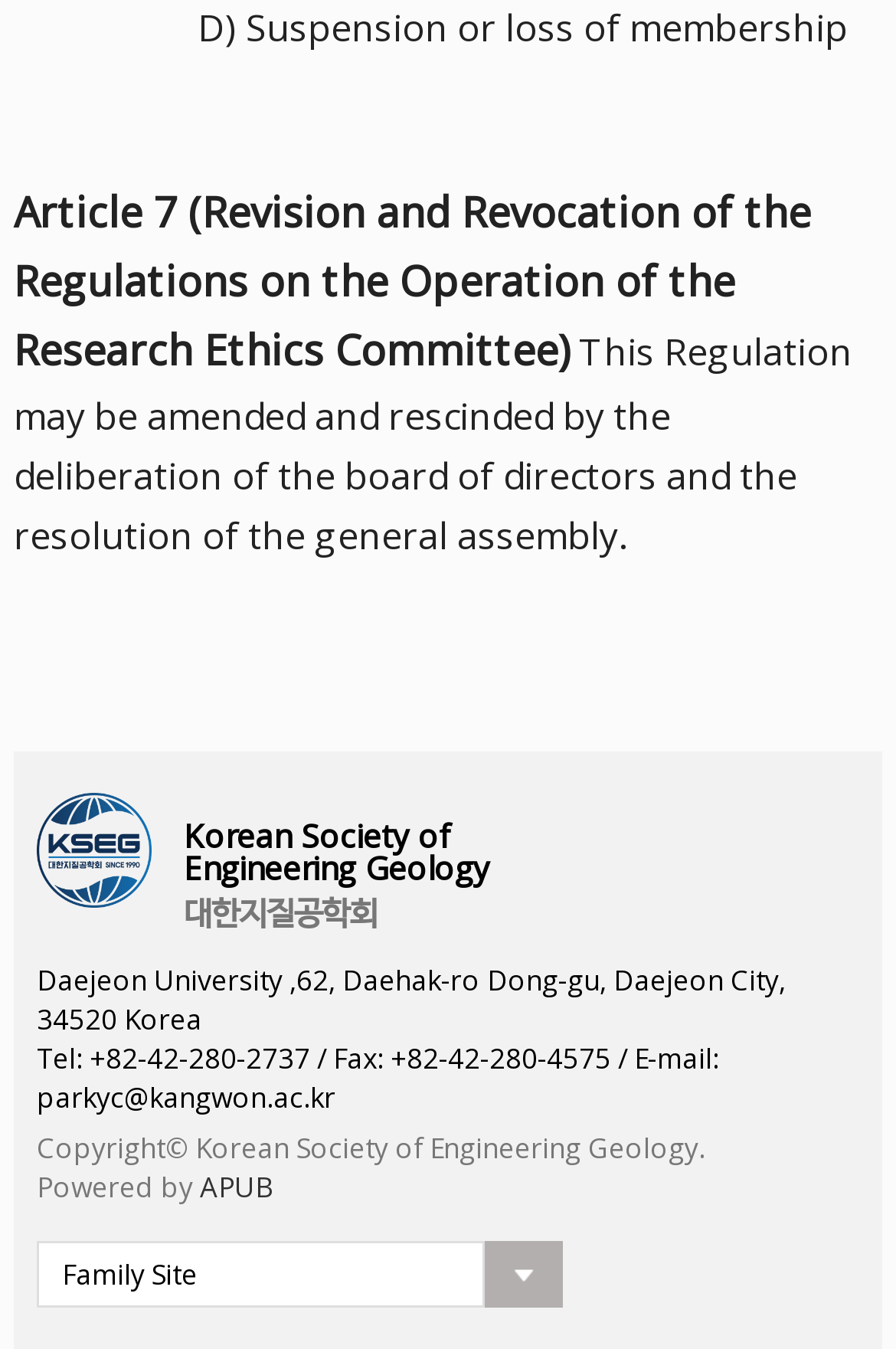Provide a short answer using a single word or phrase for the following question: 
What is the name of the university mentioned?

Daejeon University